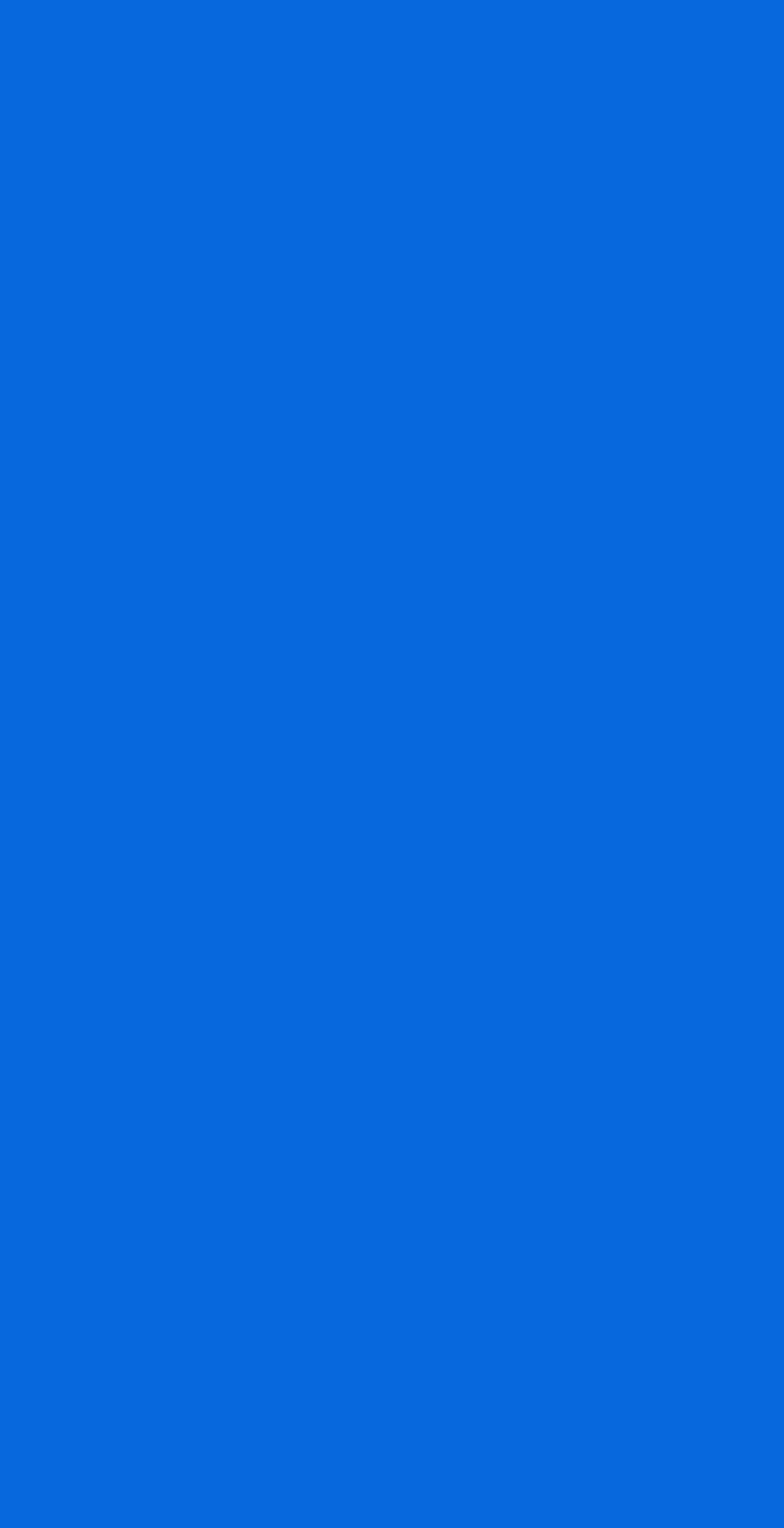Show the bounding box coordinates for the HTML element as described: "View More Musicians".

[0.038, 0.646, 0.962, 0.699]